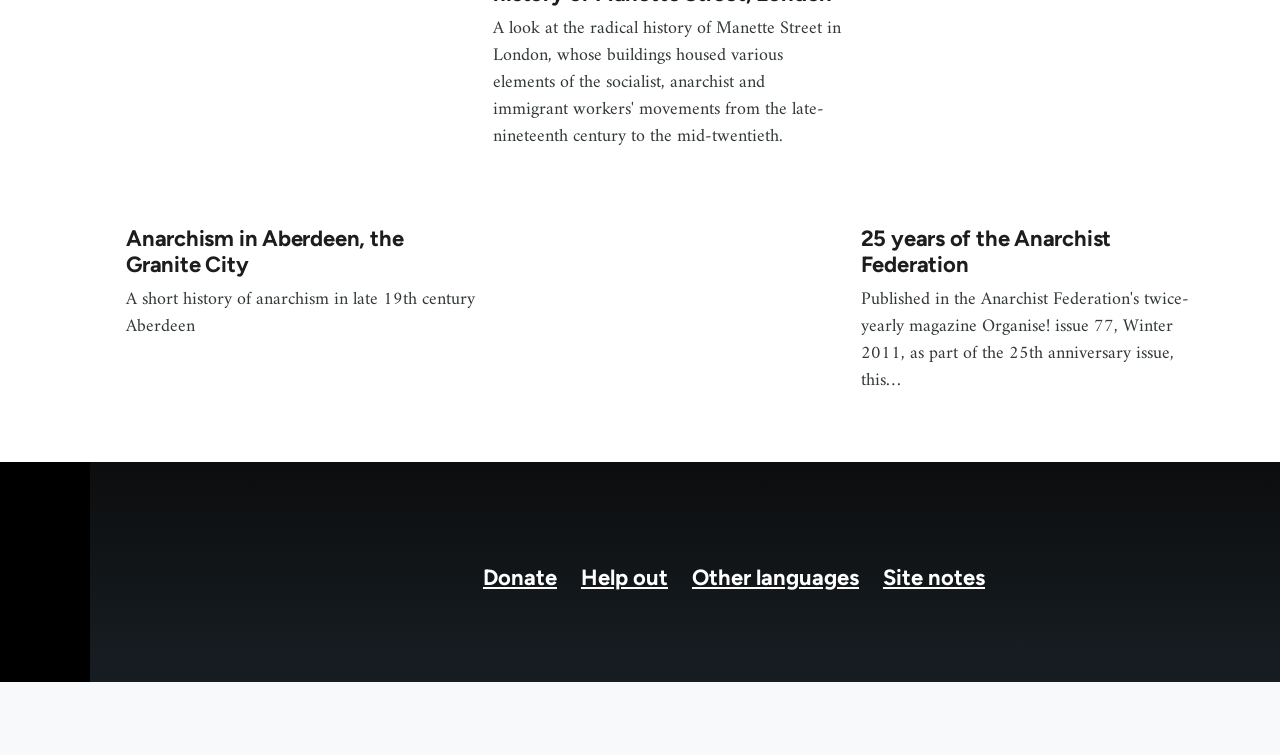Using the element description: "Donate", determine the bounding box coordinates for the specified UI element. The coordinates should be four float numbers between 0 and 1, [left, top, right, bottom].

[0.377, 0.843, 0.435, 0.879]